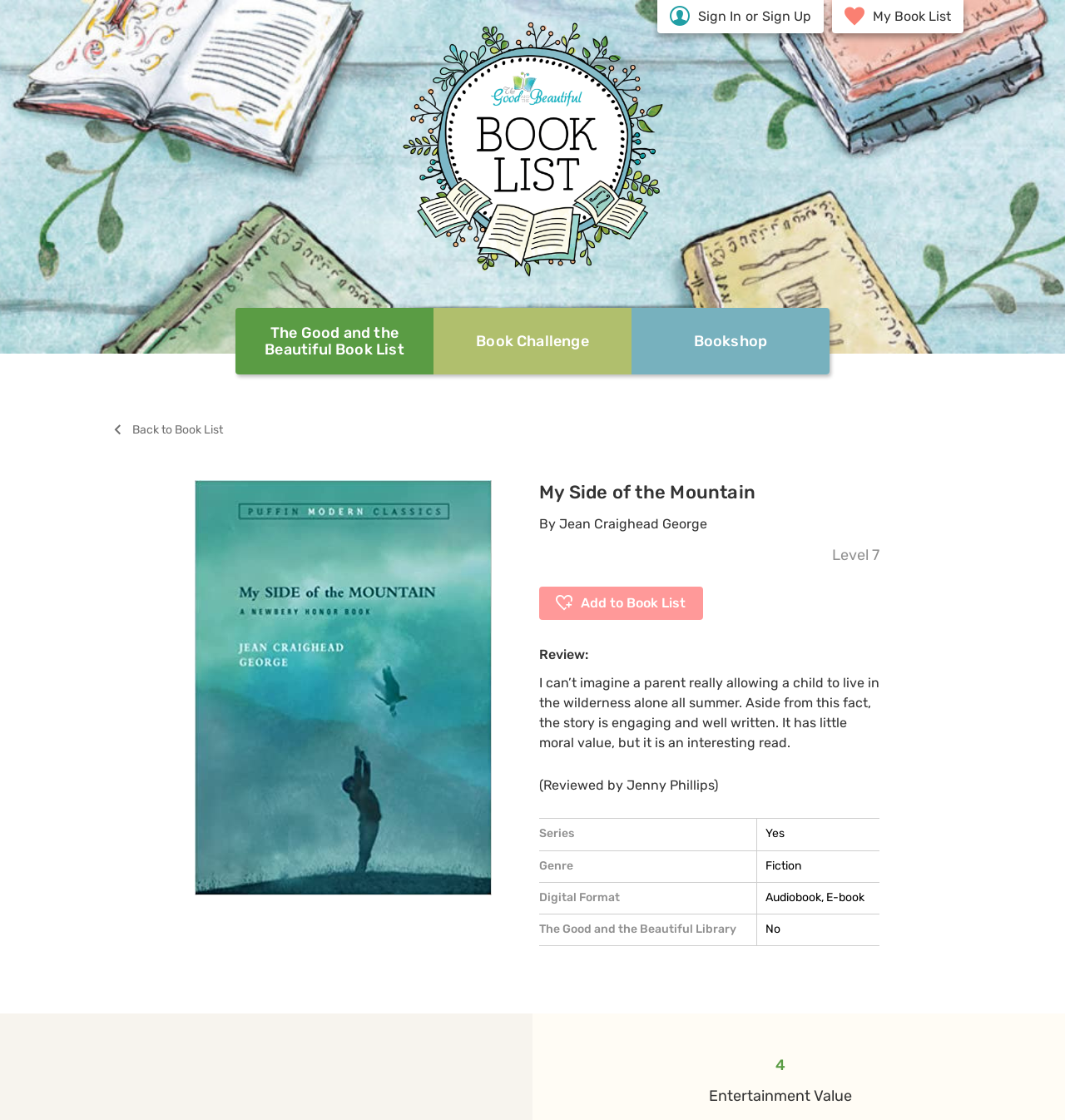Using the details from the image, please elaborate on the following question: What is the title of the book on this page?

I determined the answer by looking at the heading element with the text 'My Side of the Mountain' which is located at the top of the page, below the site header.